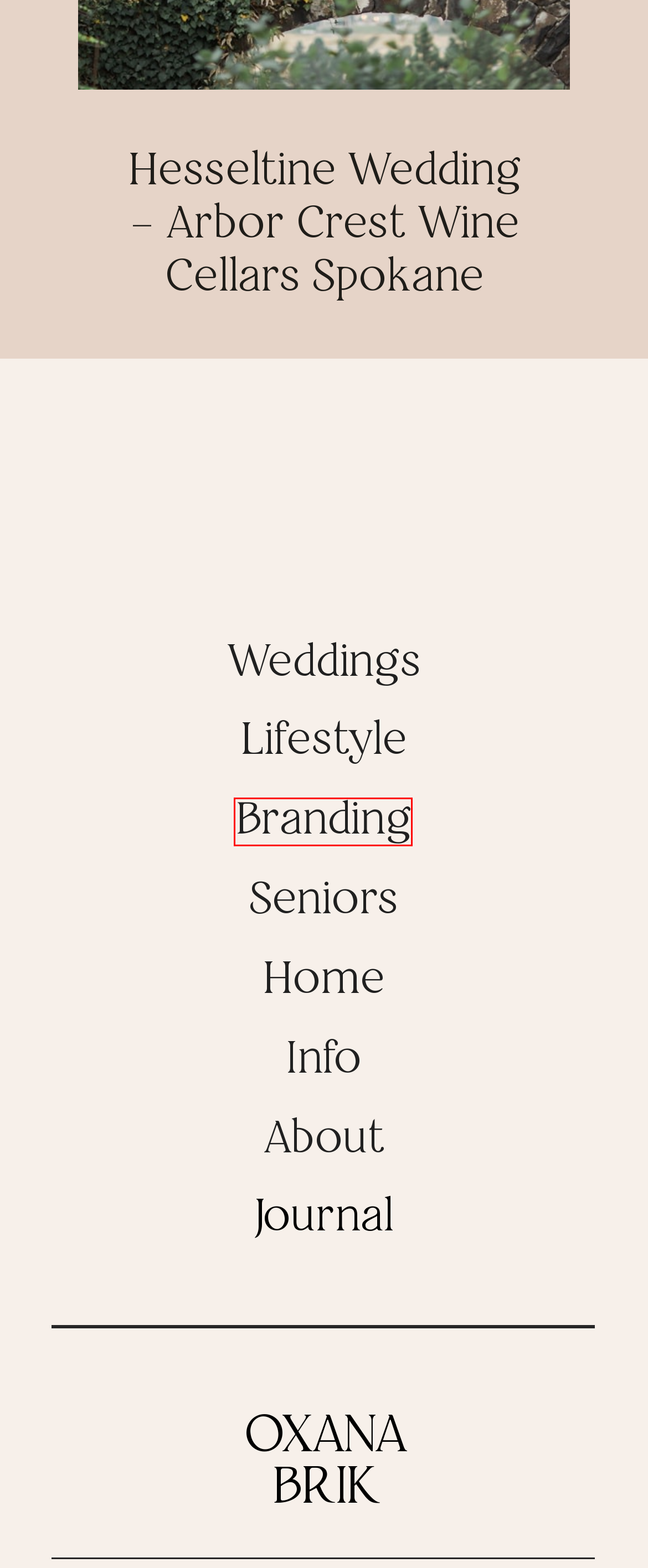Given a webpage screenshot featuring a red rectangle around a UI element, please determine the best description for the new webpage that appears after the element within the bounding box is clicked. The options are:
A. Lifestyle - Spokane Wedding Photographer | Oxana Brik
B. Seniors - Spokane Wedding Photographer | Oxana Brik
C. Weddings - Spokane Wedding Photographer | Oxana Brik
D. Britney & Chris - Barn on Wild Rose Prairie Wedding - Spokane Wedding Photographer | Oxana Brik
E. Pricing & info - Spokane Wedding Photographer | Oxana Brik
F. Hesseltine Wedding - Arbor Crest Wine Cellars Spokane - Spokane Wedding Photographer | Oxana Brik
G. Journal - Spokane Wedding Photographer | Oxana Brik
H. Branding - Spokane Wedding Photographer | Oxana Brik

H